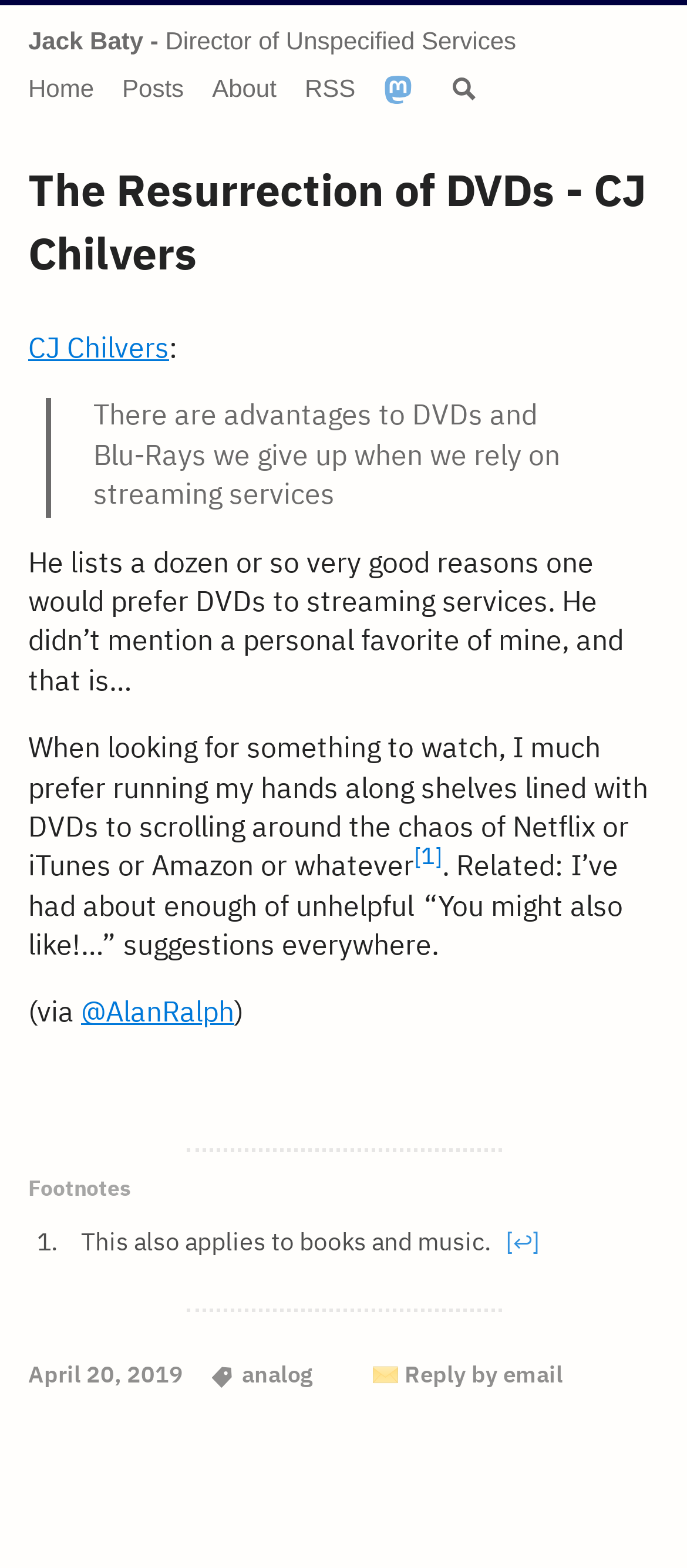Identify the bounding box coordinates of the specific part of the webpage to click to complete this instruction: "go to home page".

[0.041, 0.046, 0.137, 0.068]